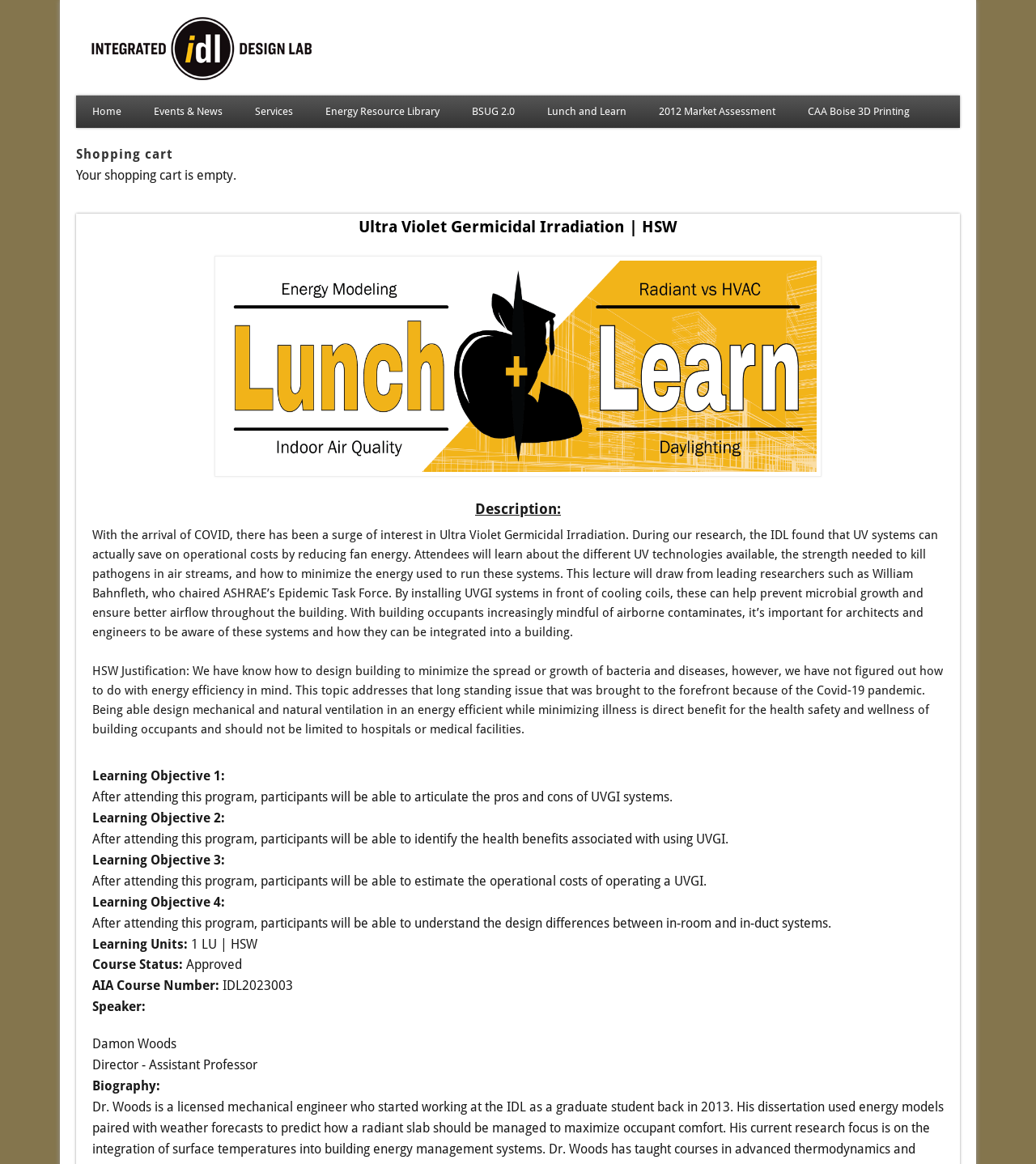Can you specify the bounding box coordinates of the area that needs to be clicked to fulfill the following instruction: "Click the 'Ultra Violet Germicidal Irradiation | HSW' link"?

[0.207, 0.4, 0.793, 0.412]